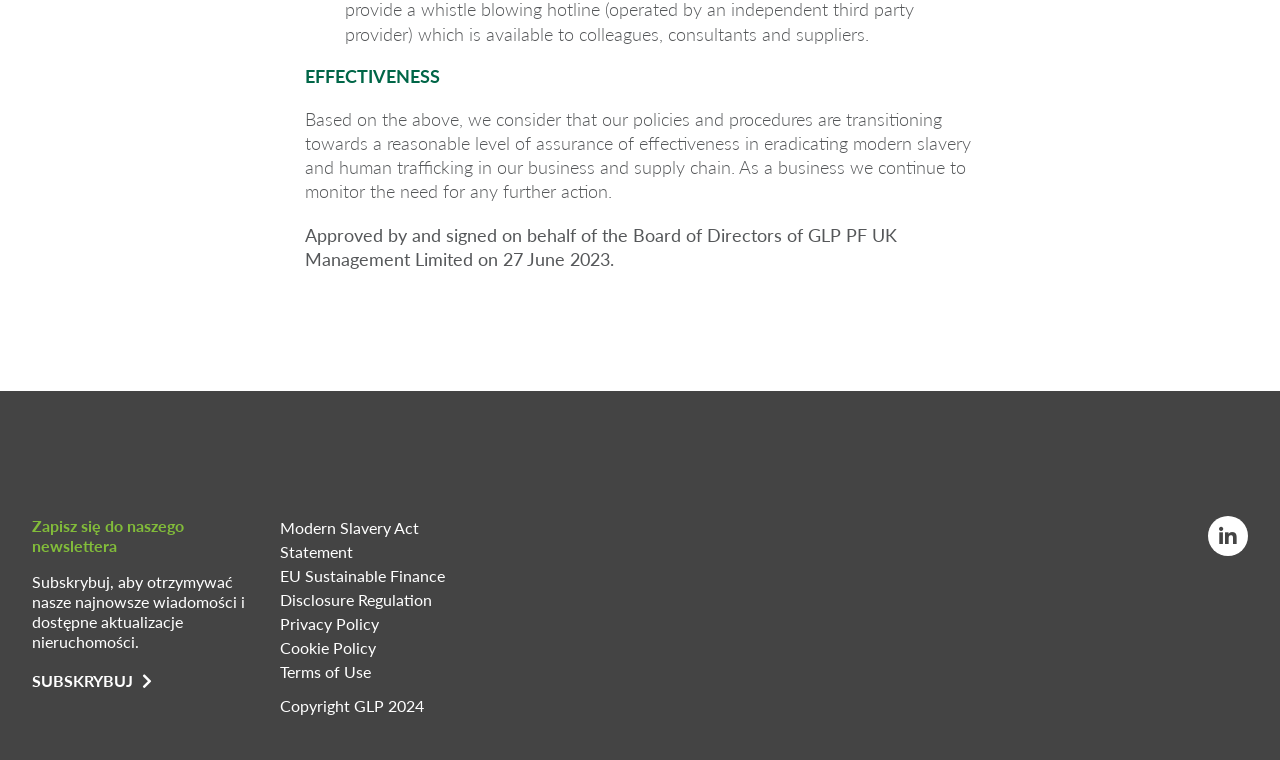Show the bounding box coordinates for the HTML element as described: "EU Sustainable Finance Disclosure Regulation".

[0.219, 0.741, 0.348, 0.803]